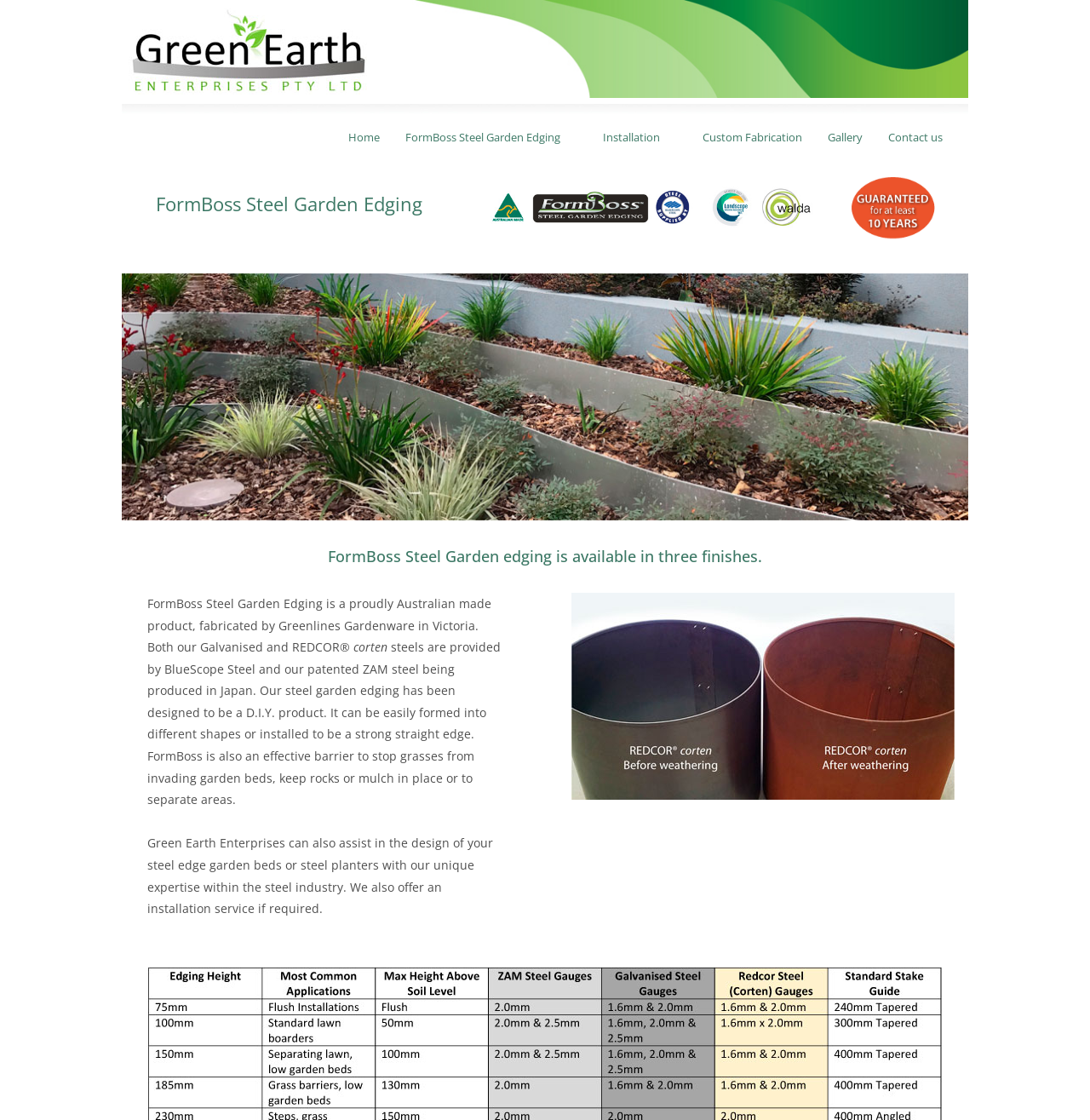Please find the bounding box coordinates of the element that needs to be clicked to perform the following instruction: "Click on the Home menu item". The bounding box coordinates should be four float numbers between 0 and 1, represented as [left, top, right, bottom].

[0.308, 0.106, 0.36, 0.14]